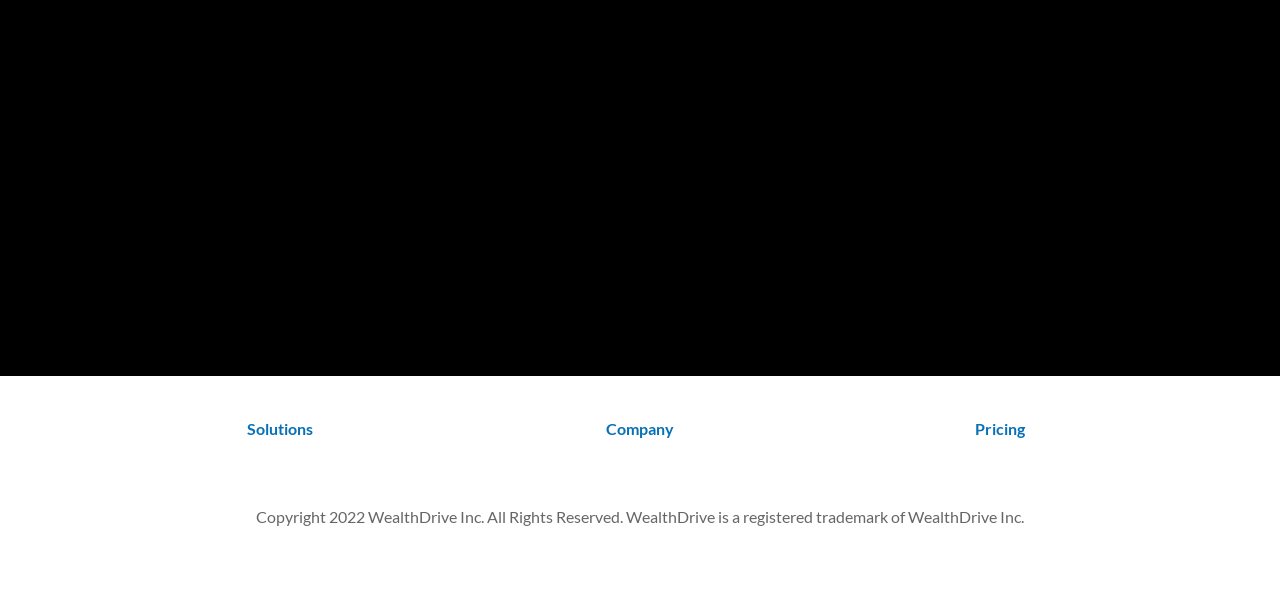What is the typical cost of a seminar?
Refer to the screenshot and answer in one word or phrase.

$11,000